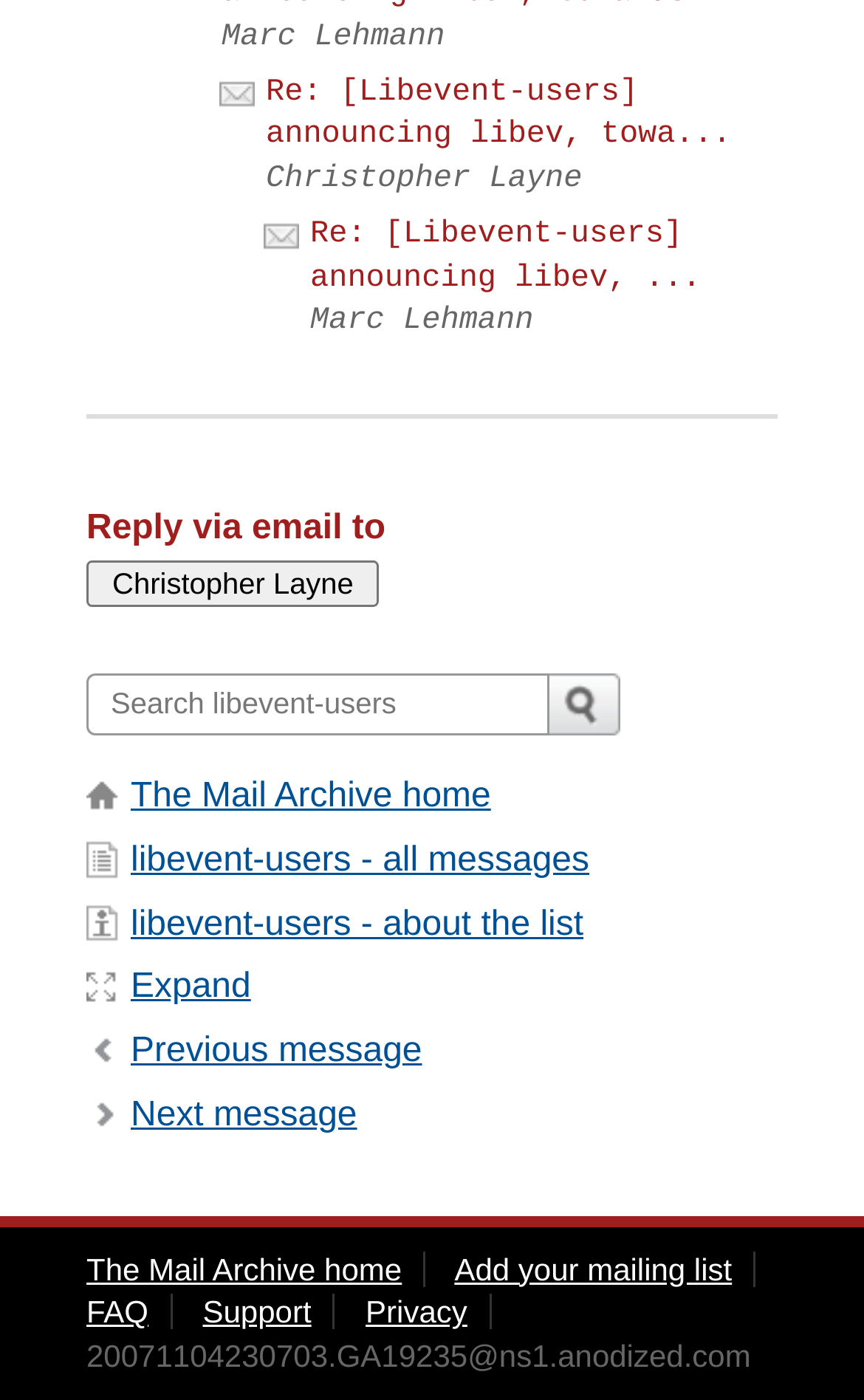Please specify the bounding box coordinates of the clickable region to carry out the following instruction: "View previous message". The coordinates should be four float numbers between 0 and 1, in the format [left, top, right, bottom].

[0.151, 0.738, 0.488, 0.765]